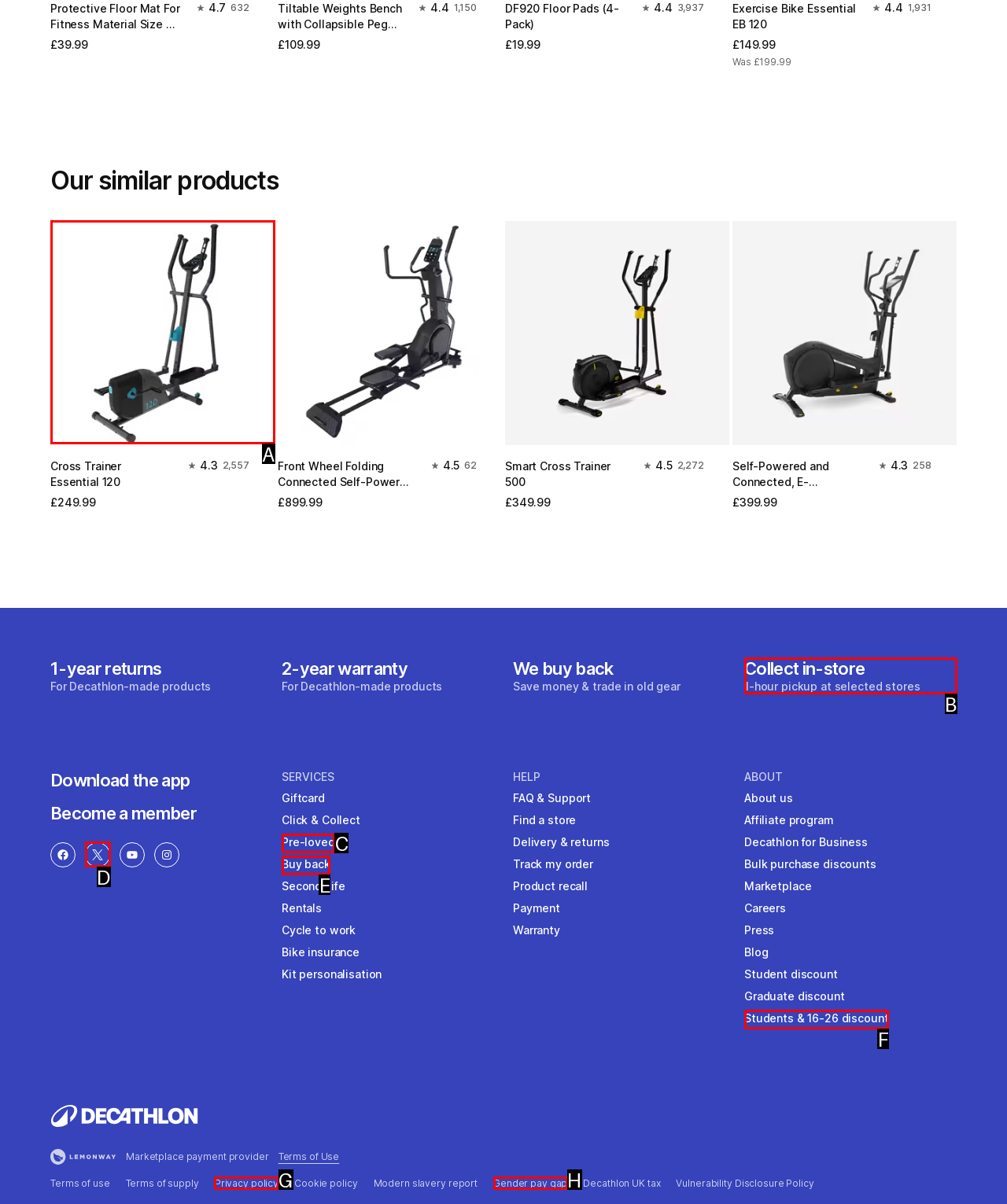Specify which HTML element I should click to complete this instruction: View similar product Cross Trainer Essential 120 Answer with the letter of the relevant option.

A